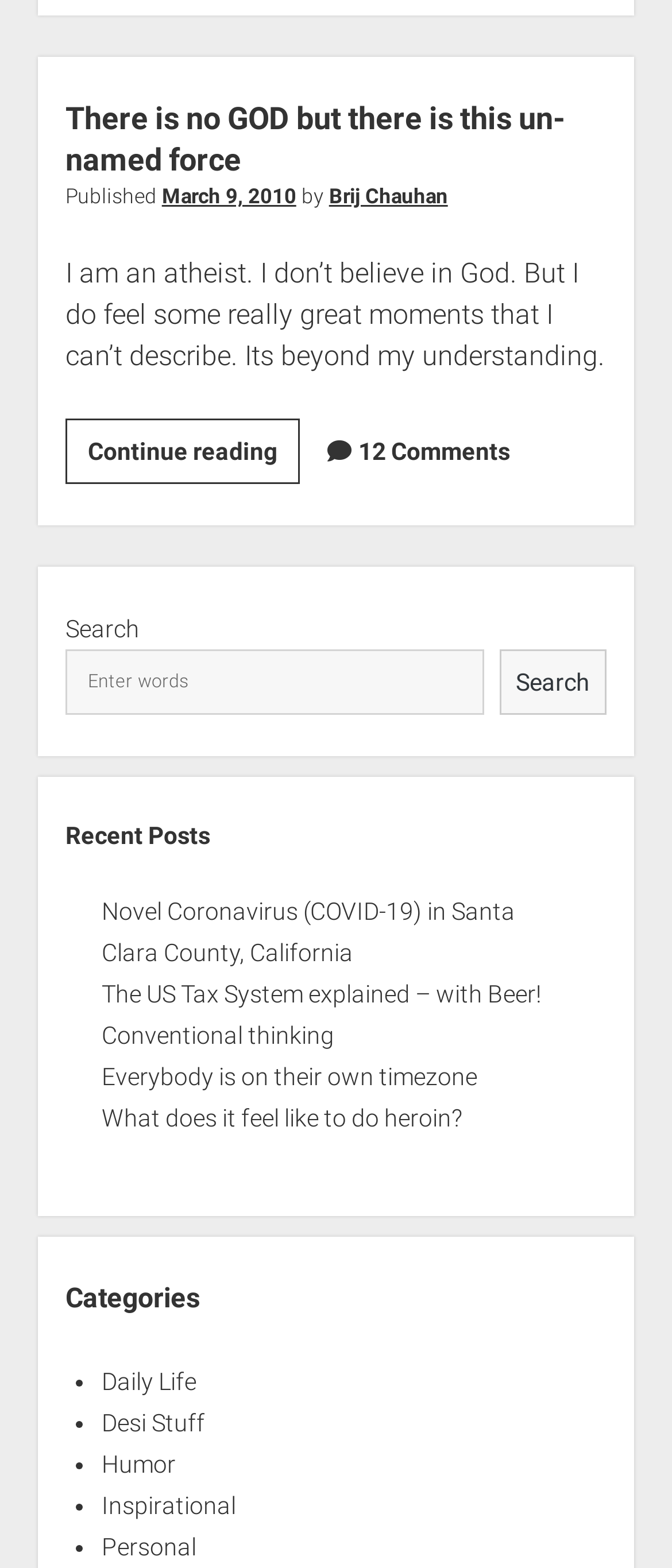Find the bounding box coordinates for the area that should be clicked to accomplish the instruction: "Click on Contact Us".

None